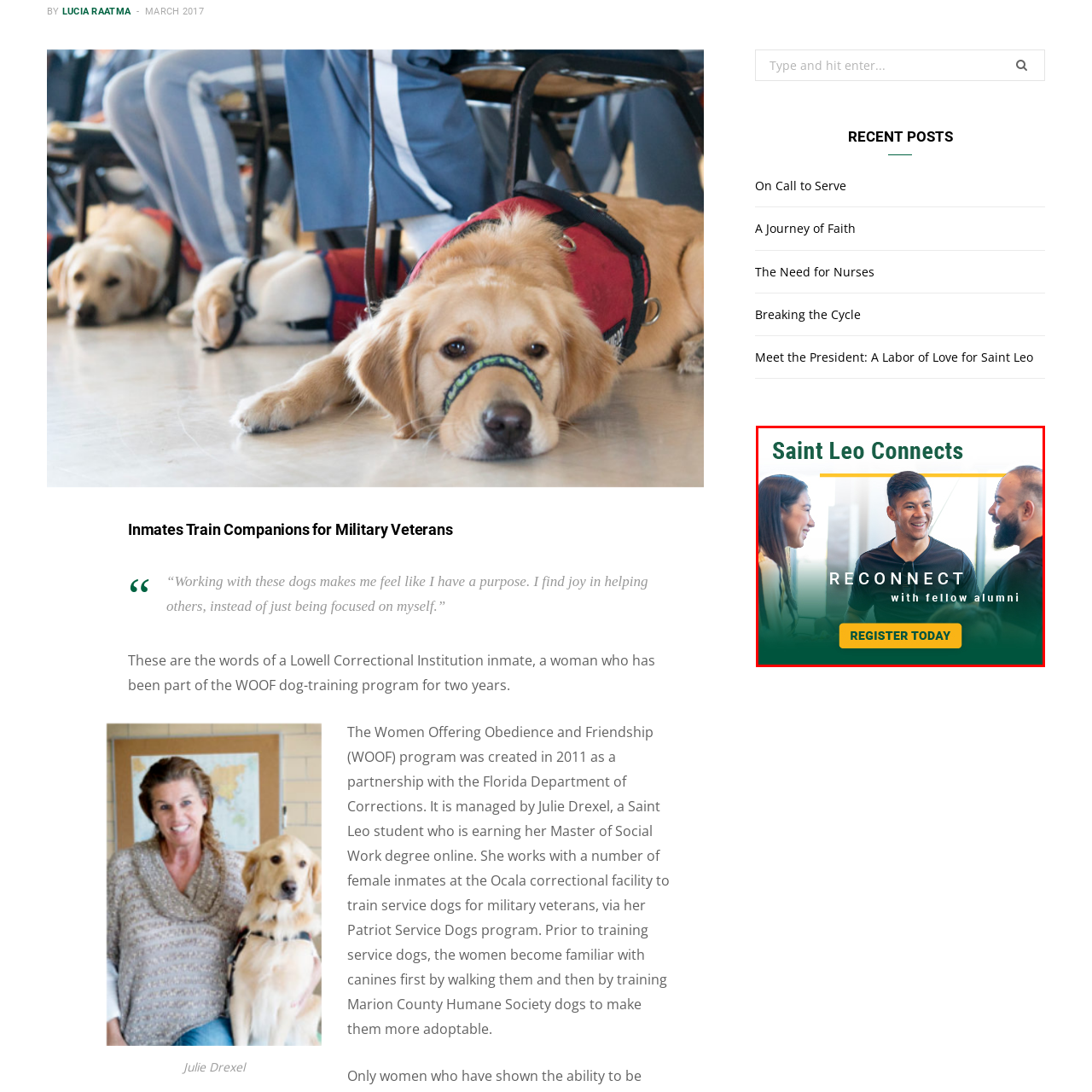Observe the image within the red-bordered area and respond to the following question in detail, making use of the visual information: What is the purpose of the 'REGISTER TODAY' call to action?

The 'REGISTER TODAY' call to action is likely encouraging participation in a potential event or initiative aimed at fostering alumni relationships, as it is placed below the message 'Saint Leo Connects' and 'RECONNECT with fellow alumni.'